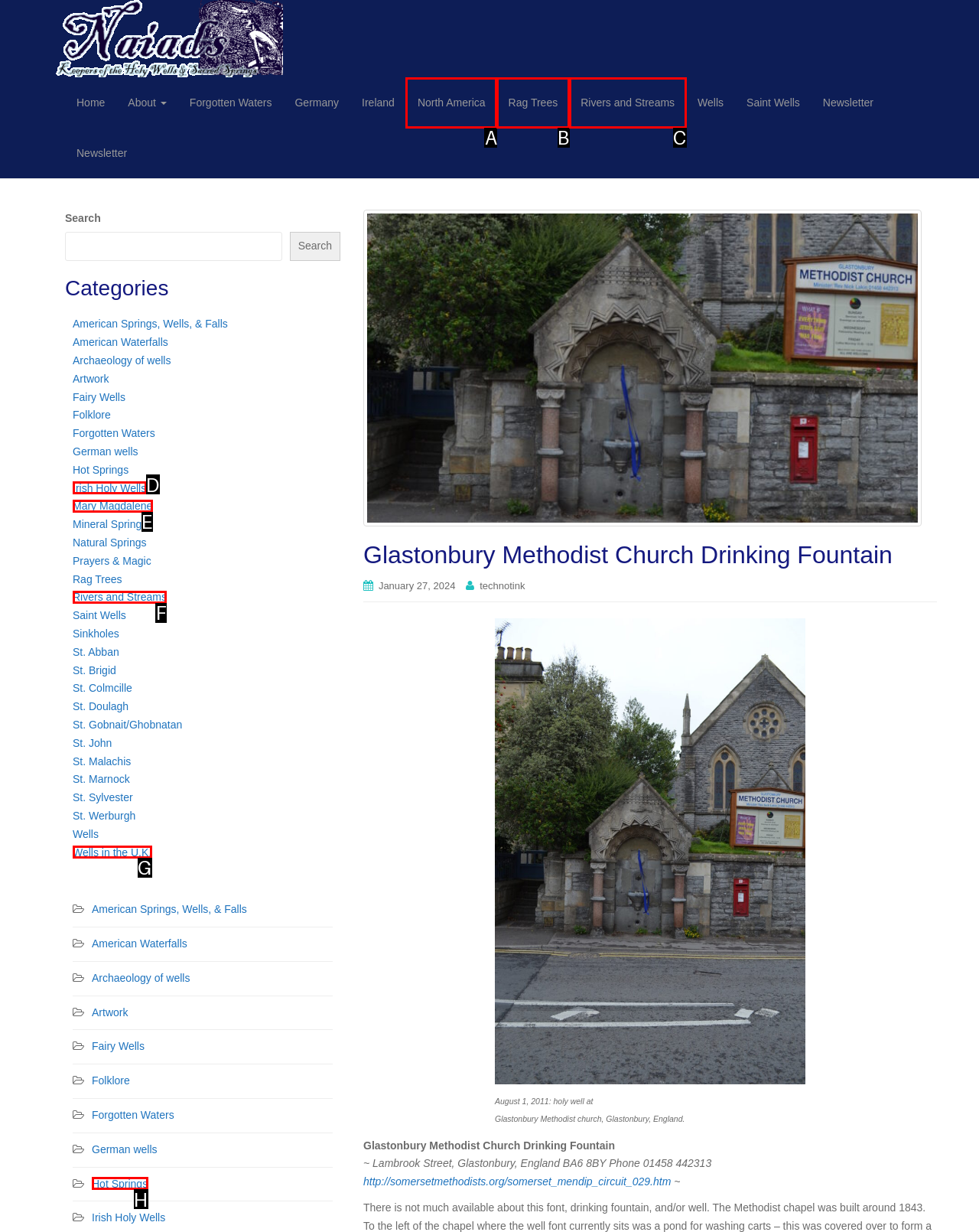Which option best describes: Wells in the U.K.
Respond with the letter of the appropriate choice.

G